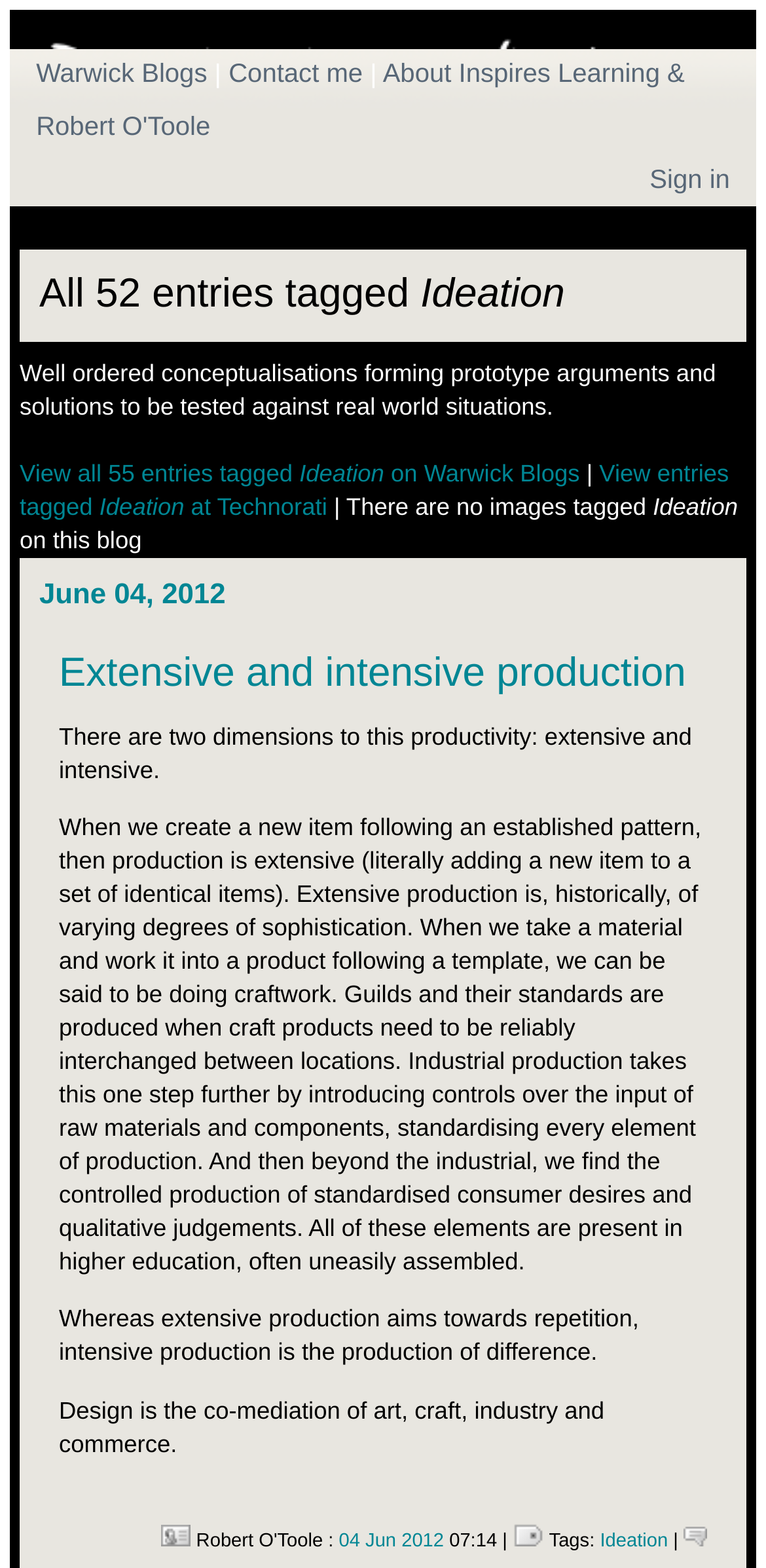Indicate the bounding box coordinates of the element that needs to be clicked to satisfy the following instruction: "Click the 'Dreamweaver CS5' link". The coordinates should be four float numbers between 0 and 1, i.e., [left, top, right, bottom].

None